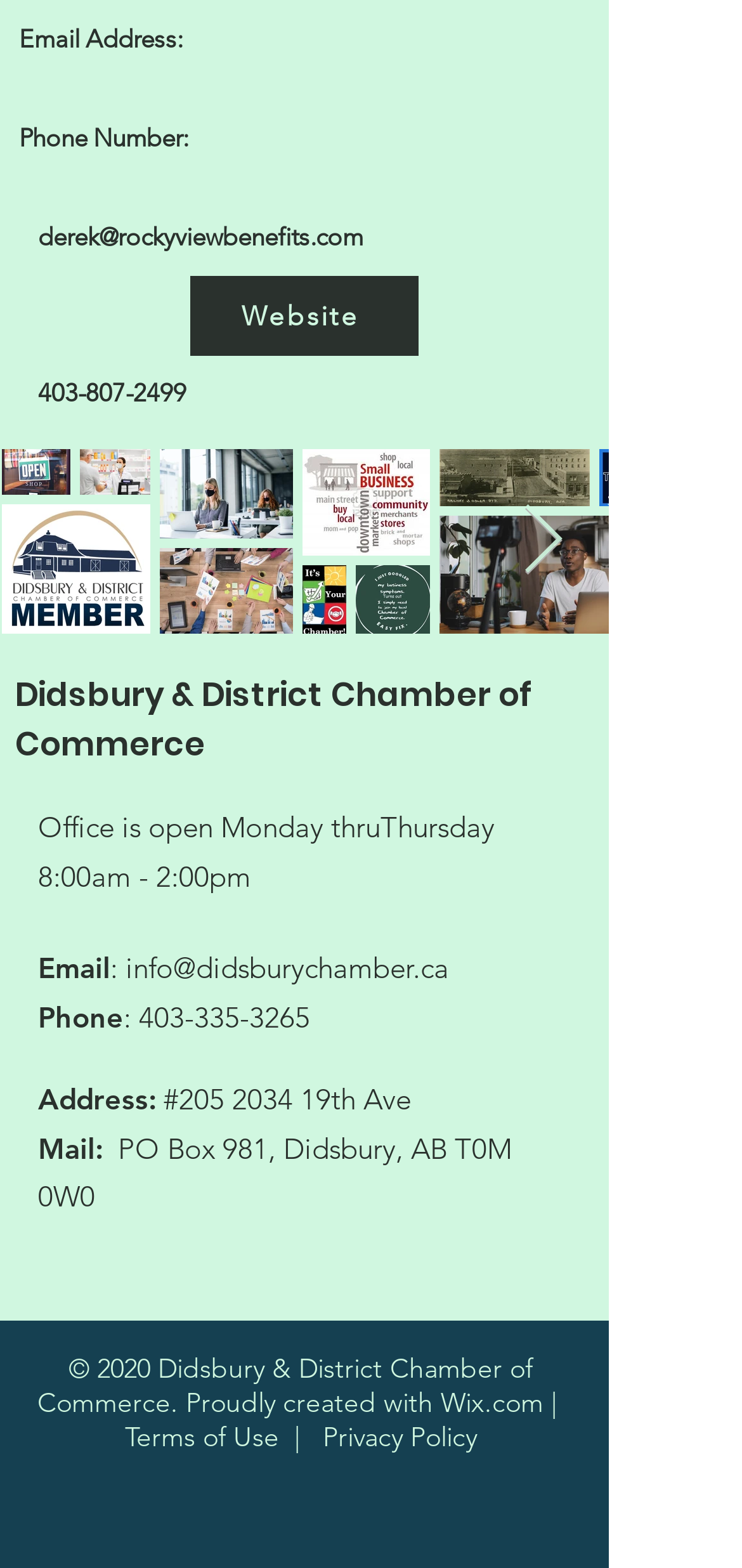Provide your answer in one word or a succinct phrase for the question: 
What is the address of the Didsbury & District Chamber of Commerce?

#205 2034 19th Ave